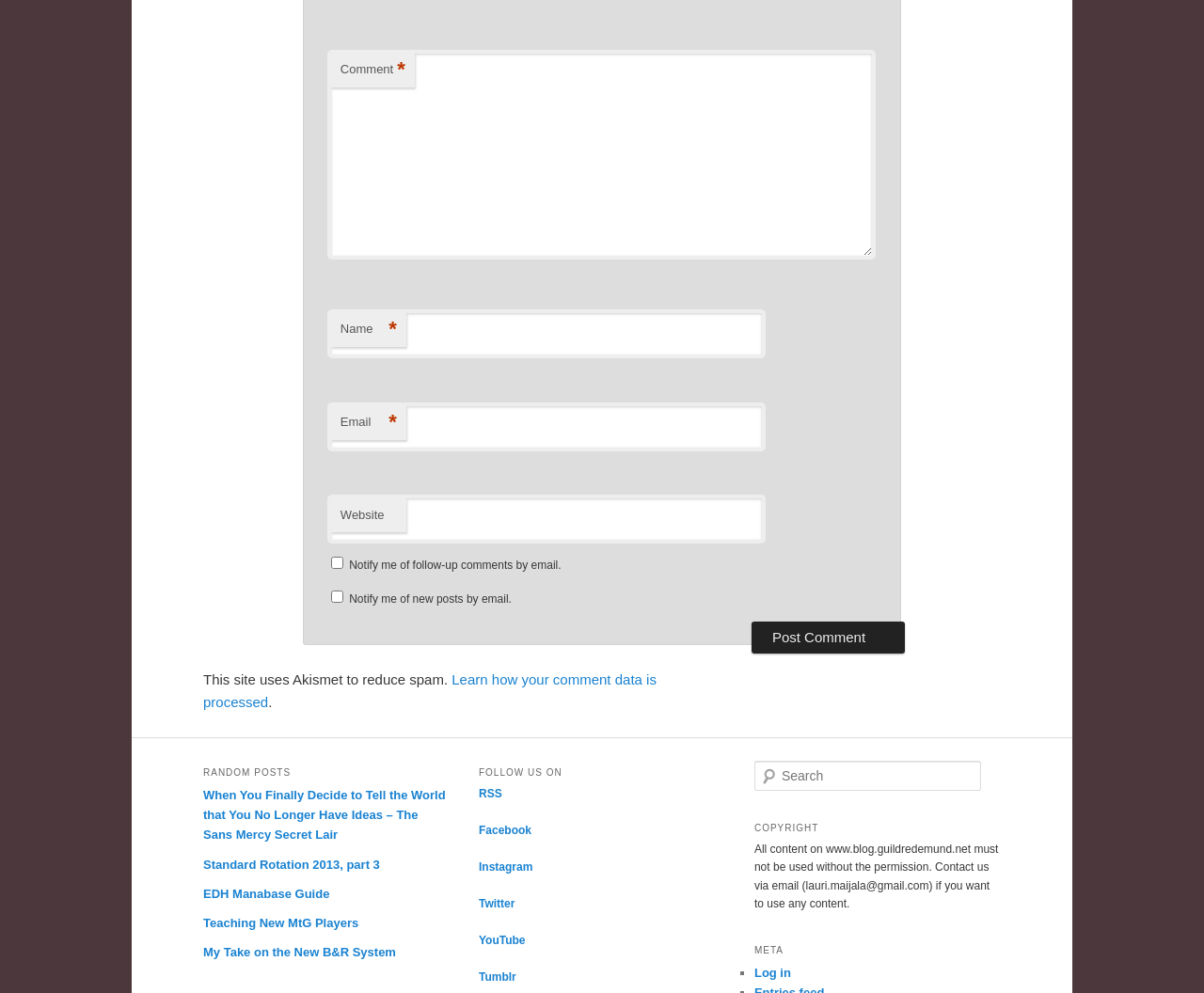How can users follow the blog?
Examine the screenshot and reply with a single word or phrase.

Through social media